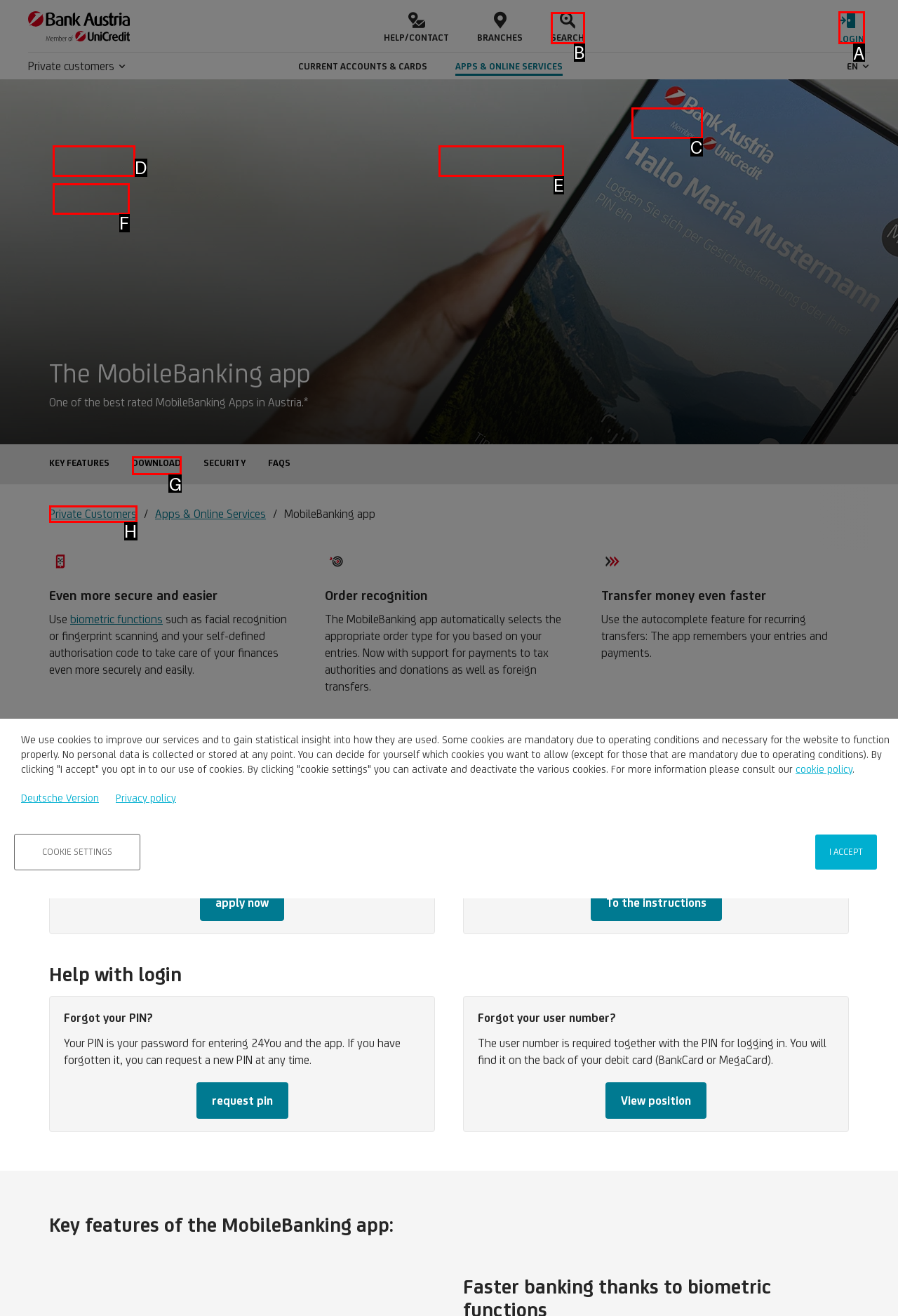Determine which option should be clicked to carry out this task: Download the MobileBanking app
State the letter of the correct choice from the provided options.

G